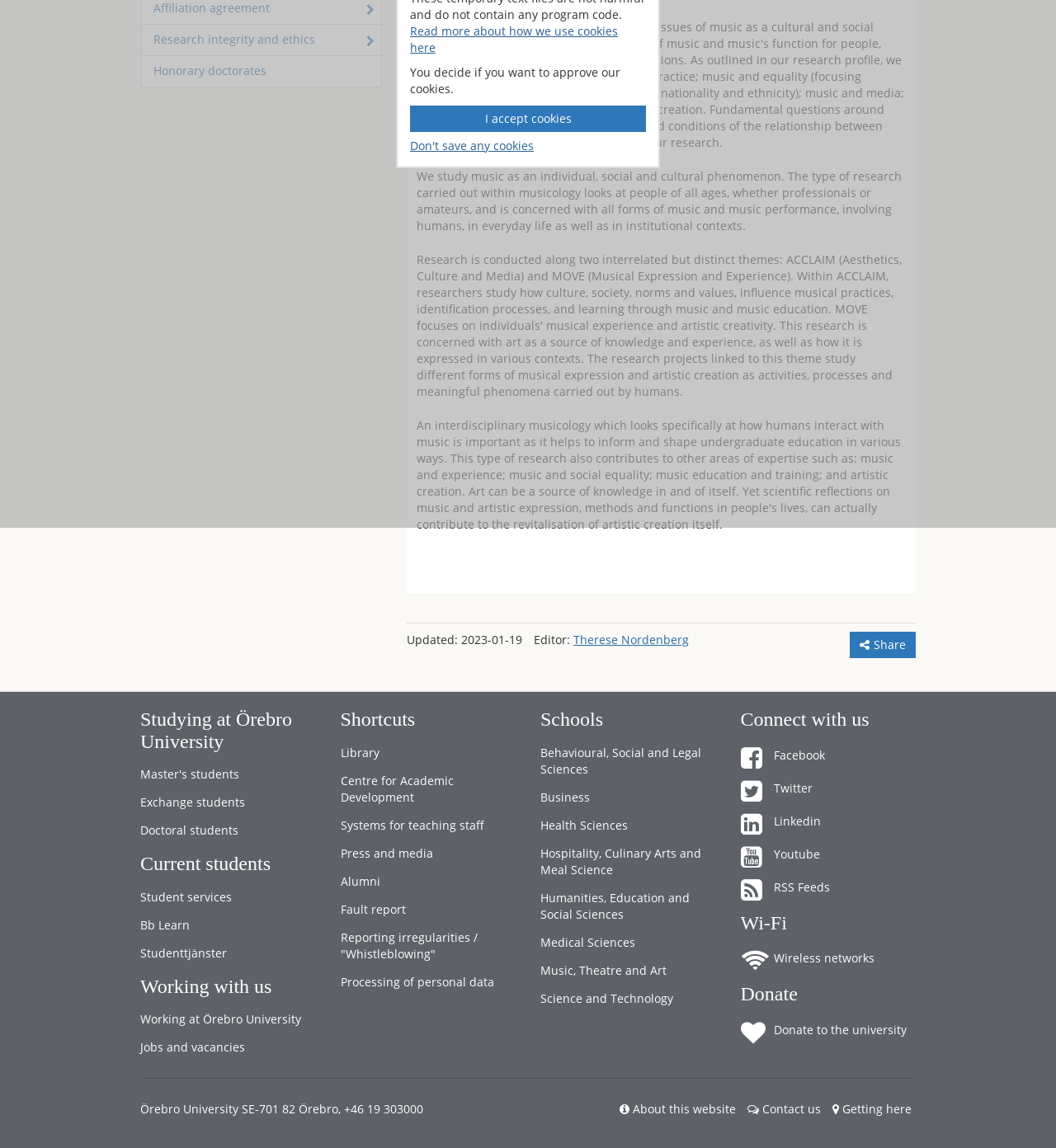Using the given element description, provide the bounding box coordinates (top-left x, top-left y, bottom-right x, bottom-right y) for the corresponding UI element in the screenshot: Wireless networks

[0.701, 0.821, 0.867, 0.849]